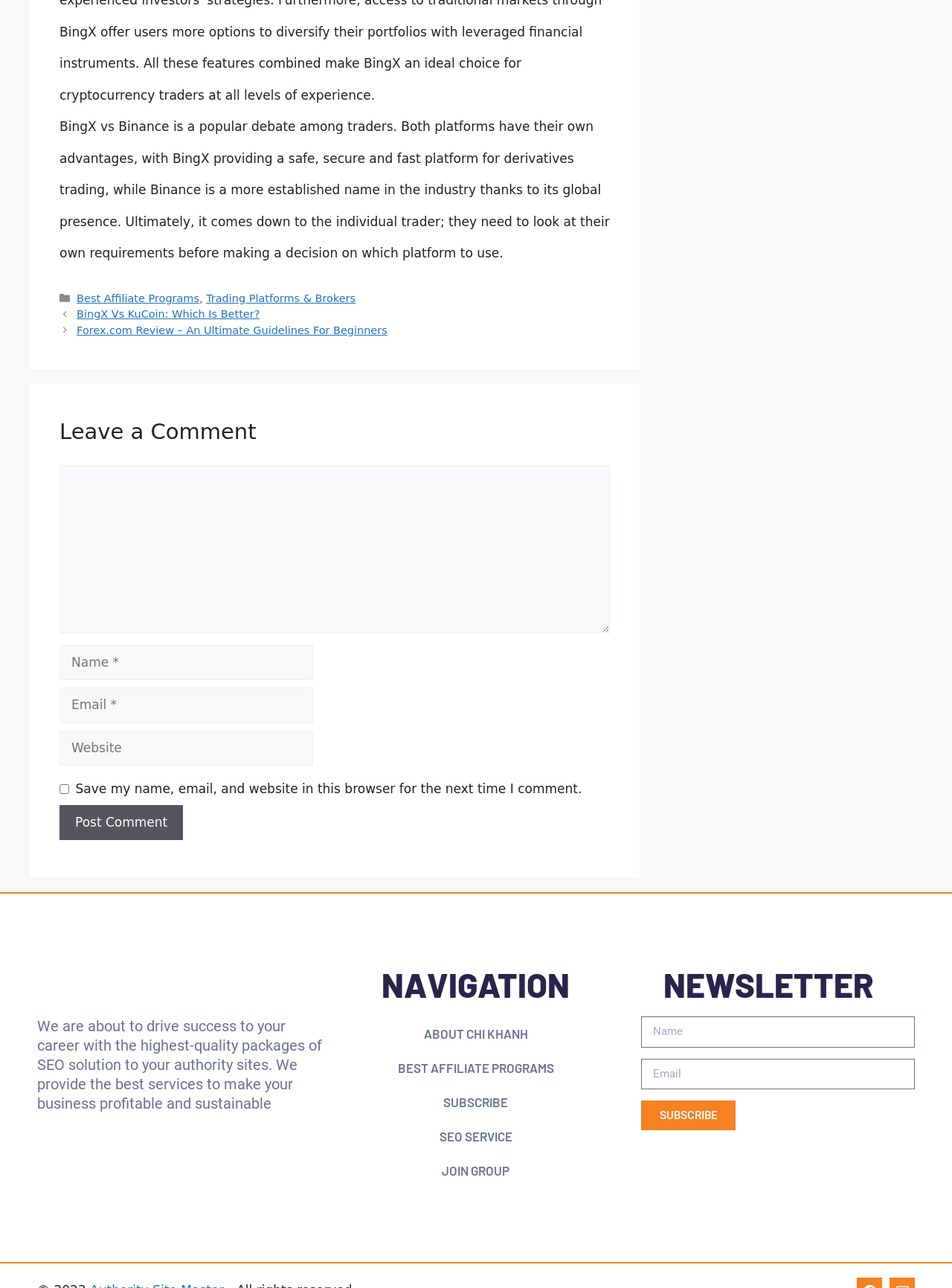Using the description: "Trading Platforms & Brokers", identify the bounding box of the corresponding UI element in the screenshot.

[0.217, 0.227, 0.373, 0.236]